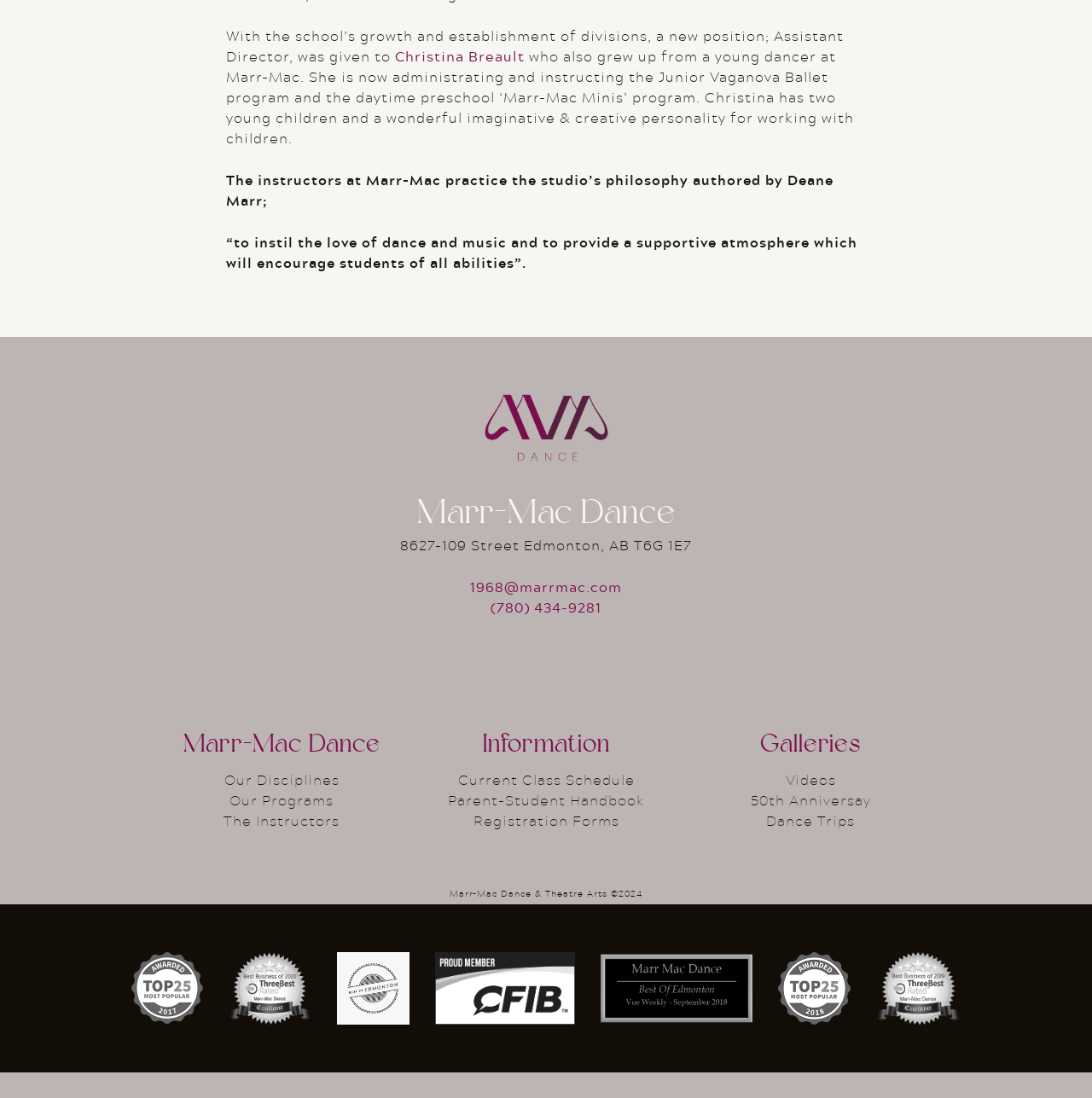What programs does Marr-Mac Dance offer?
Answer the question with just one word or phrase using the image.

Junior Vaganova Ballet, Marr-Mac Minis